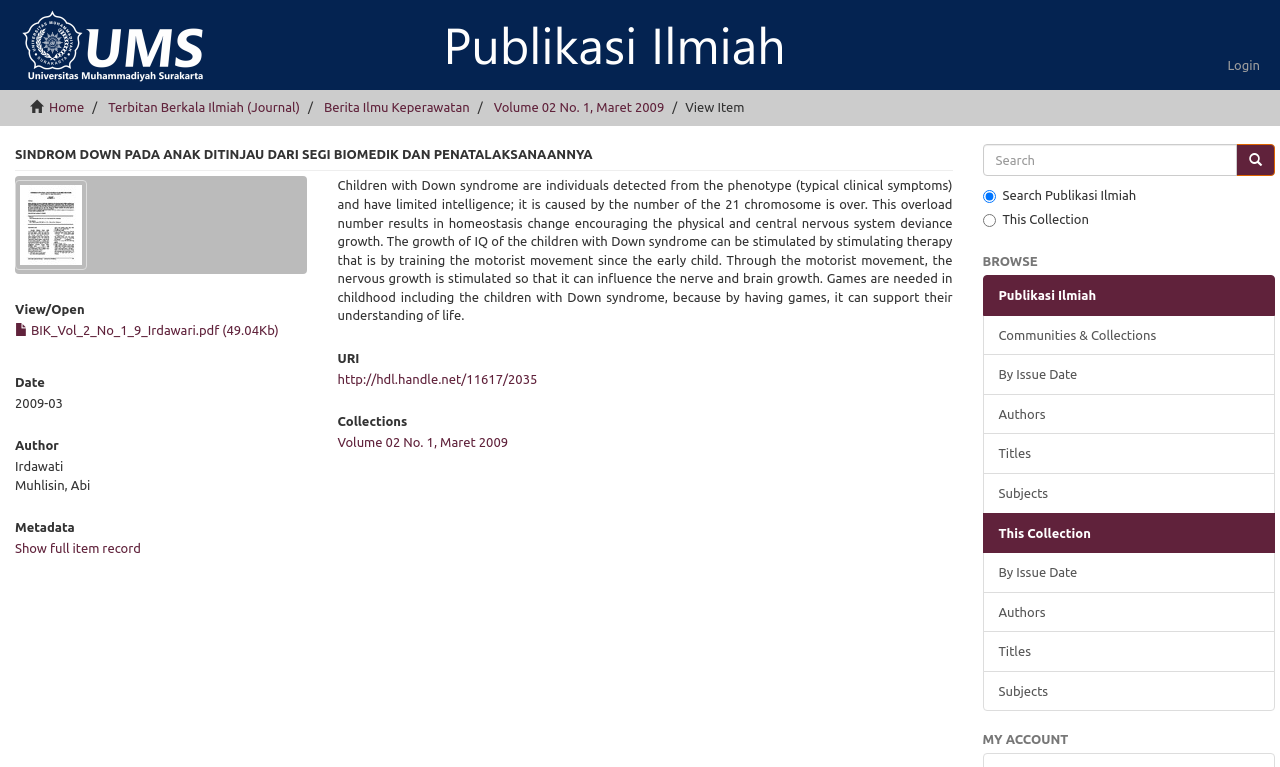Kindly determine the bounding box coordinates for the area that needs to be clicked to execute this instruction: "Select the 'English' language".

None